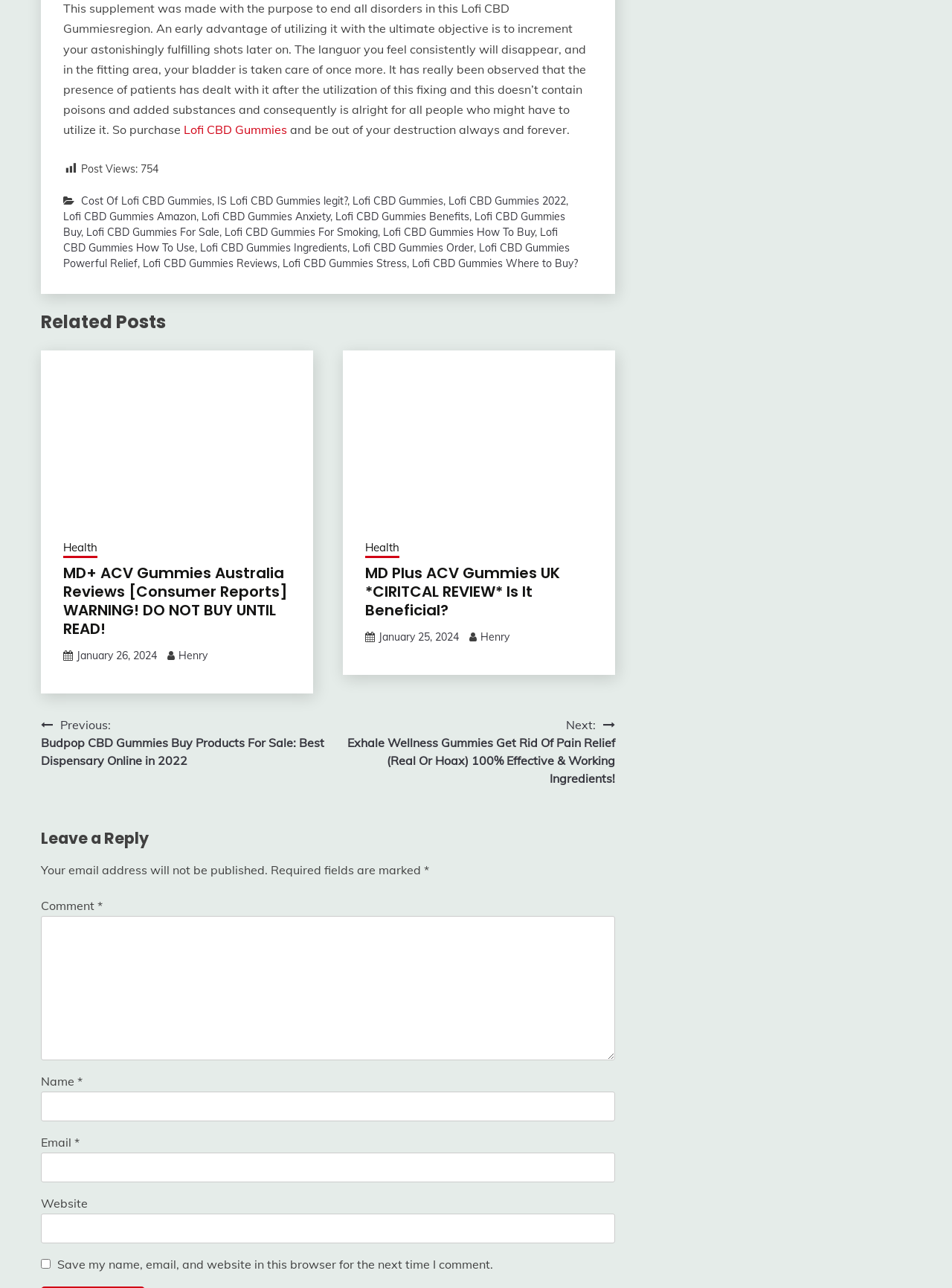Determine the bounding box coordinates of the region to click in order to accomplish the following instruction: "Click on 'Lofi CBD Gummies'". Provide the coordinates as four float numbers between 0 and 1, specifically [left, top, right, bottom].

[0.193, 0.095, 0.302, 0.107]